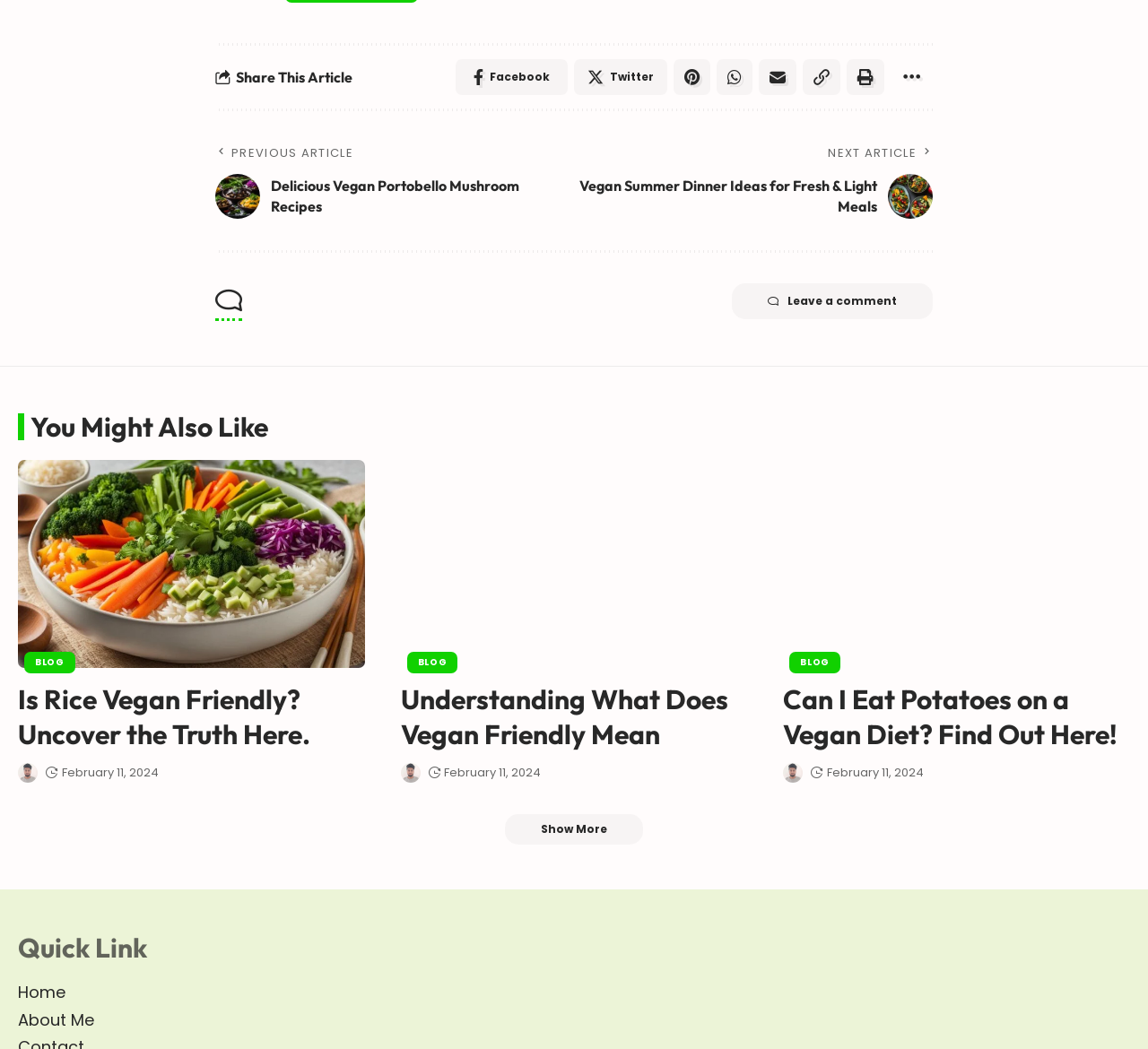Determine the bounding box coordinates of the region I should click to achieve the following instruction: "Show more related articles". Ensure the bounding box coordinates are four float numbers between 0 and 1, i.e., [left, top, right, bottom].

[0.44, 0.776, 0.56, 0.805]